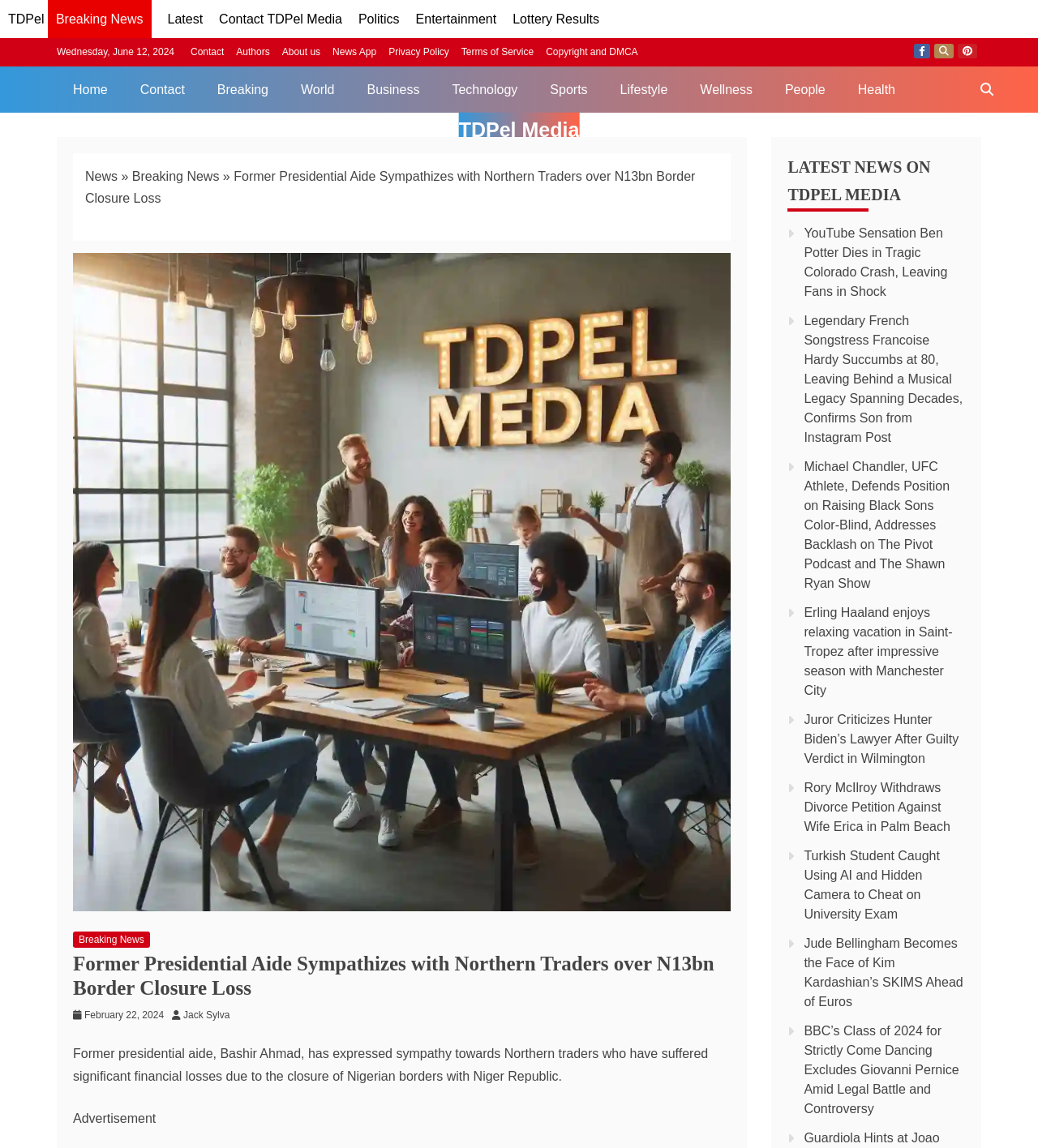What is the name of the social media platform represented by the icon?
Give a single word or phrase answer based on the content of the image.

Facebook